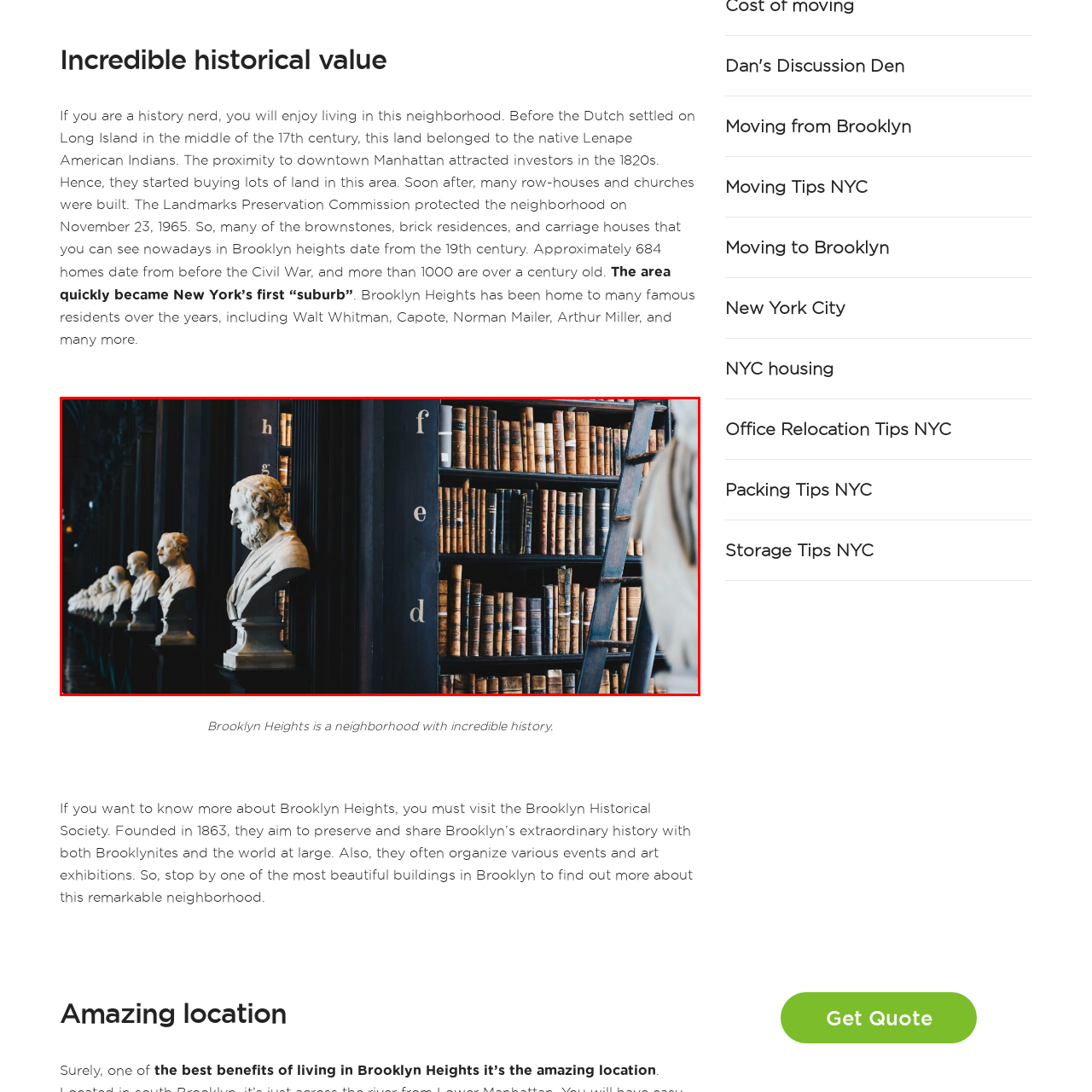What is depicted in the foreground of the image?
Check the image inside the red bounding box and provide your answer in a single word or short phrase.

Classical busts